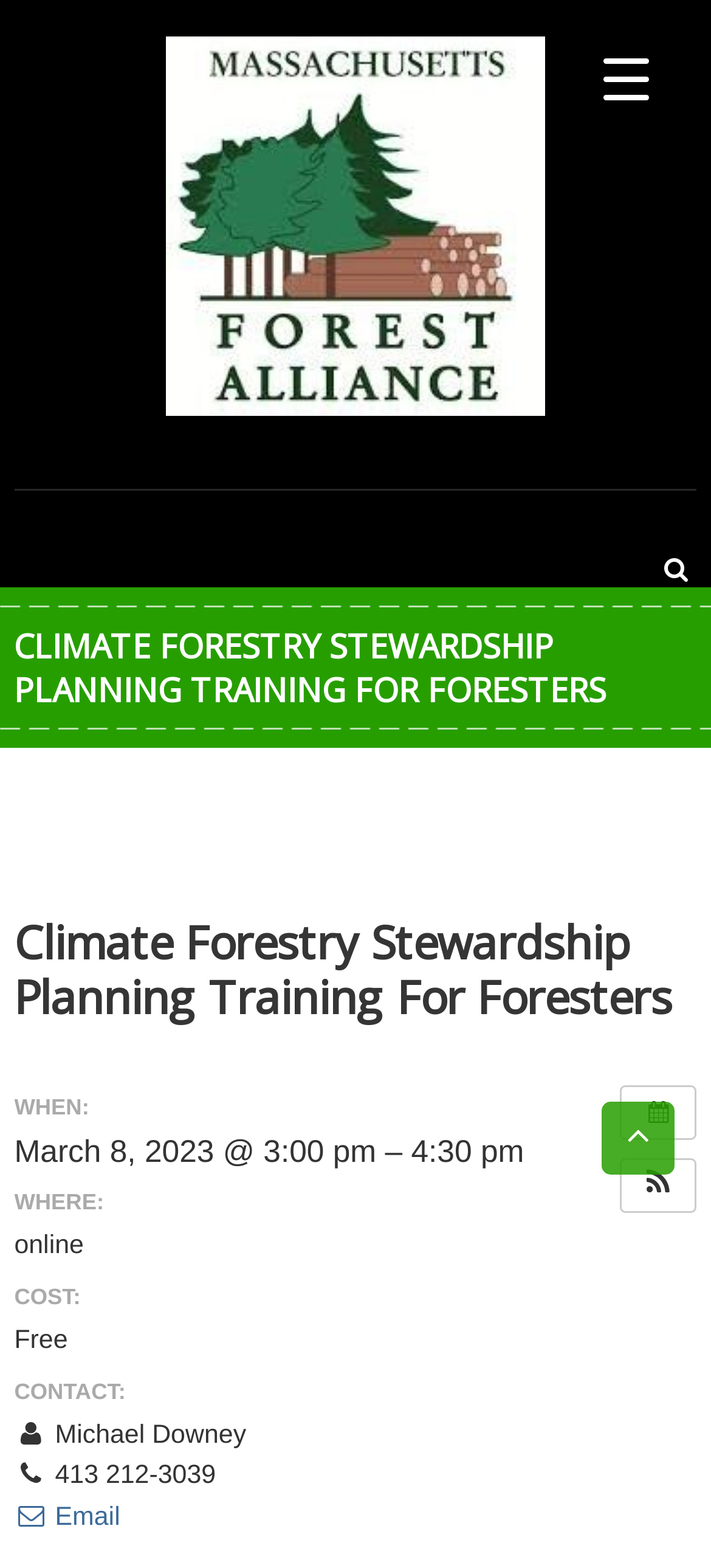Detail the features and information presented on the webpage.

The webpage is about the Climate Forestry Stewardship Planning Training for Foresters, provided by the Massachusetts Forest Alliance. At the top left of the page, there is a logo of the Massachusetts Forest Alliance, accompanied by a link to the organization's website. Below the logo, there is a heading that reads "MASSACHUSETTS FOREST ALLIANCE" in bold font.

The main title of the webpage, "CLIMATE FORESTRY STEWARDSHIP PLANNING TRAINING FOR FORESTERS", is centered at the top of the page. Below the title, there is a section that provides details about the training, including the date, time, location, cost, and contact information. The date and time of the training are listed as March 8, 2023, from 3:00 pm to 4:30 pm, and the location is online. The cost of the training is free.

On the right side of the page, there is a button with an icon that looks like a person, and a link with an envelope icon that reads "Email". At the top right corner of the page, there is a menu trigger button. There are also several social media links, including a Facebook link, located at the bottom right of the page.

Overall, the webpage is well-organized and easy to navigate, with clear headings and concise text that provides all the necessary information about the training.